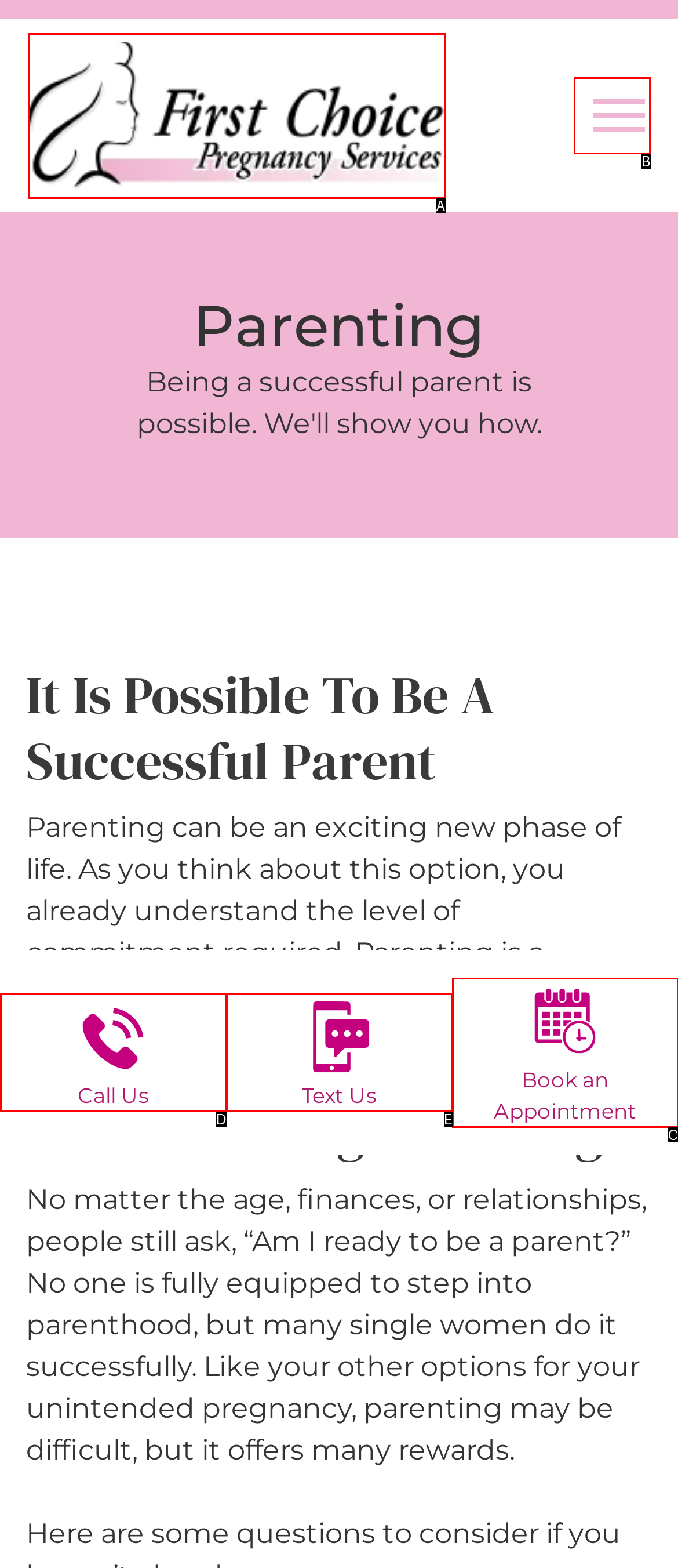Determine which HTML element matches the given description: Text Us. Provide the corresponding option's letter directly.

E